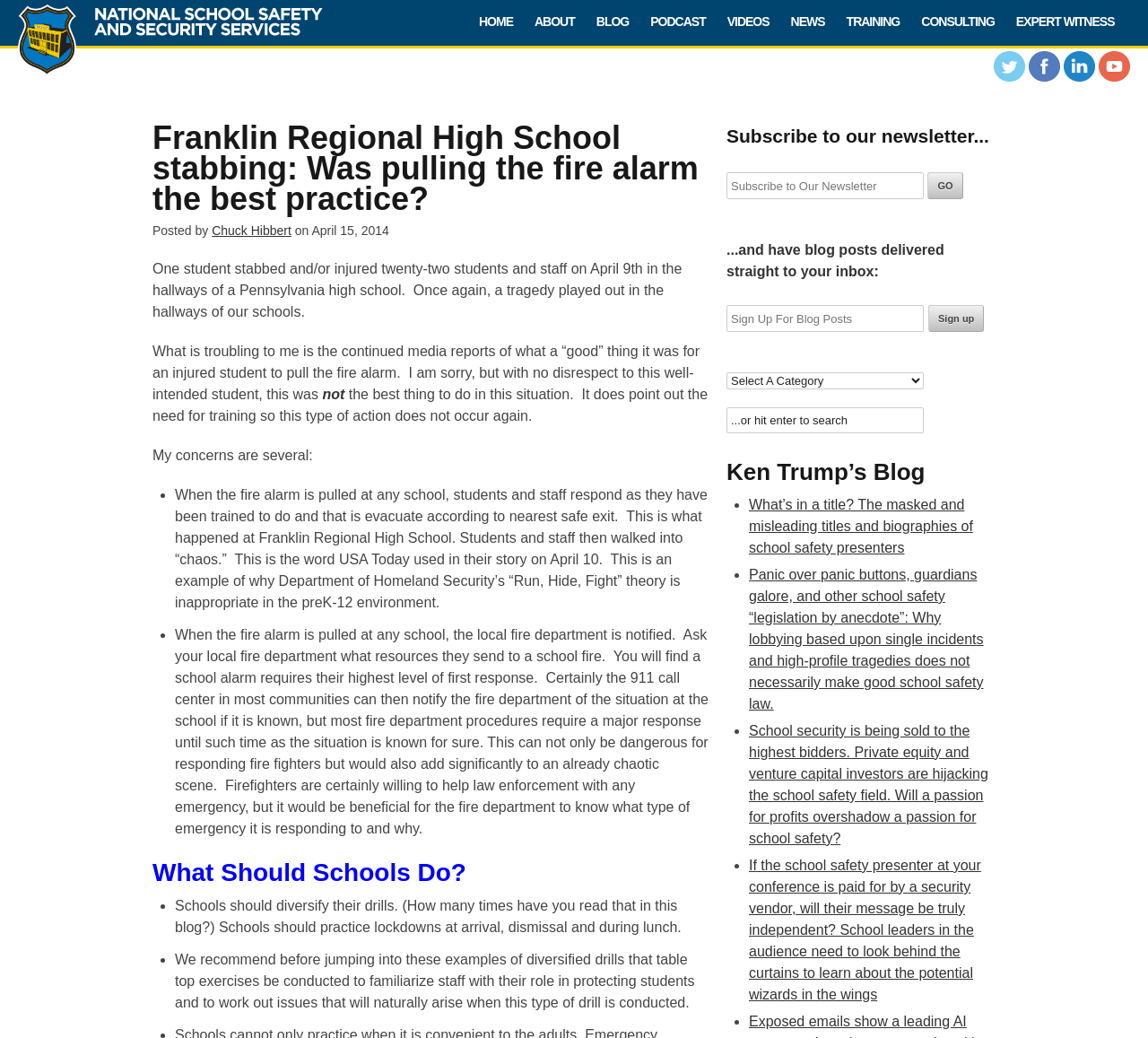Provide an in-depth caption for the webpage.

This webpage is about school security, specifically discussing the Franklin Regional High School stabbing incident and the importance of proper training and response to emergencies. At the top of the page, there is a logo image and a navigation menu with links to various sections of the website, including "HOME", "ABOUT", "BLOG", "PODCAST", "VIDEOS", "NEWS", "TRAINING", "CONSULTING", "EXPERT WITNESS", and "CONTACT".

Below the navigation menu, there is a heading that reads "Franklin Regional High School stabbing: Was pulling the fire alarm the best practice?" followed by a brief introduction to the article. The article is written by Chuck Hibbert and posted on April 15, 2014. The content discusses the incident and the author's concerns about the media's portrayal of pulling the fire alarm as a good thing. The author argues that this was not the best response and explains why.

The article is divided into sections, with headings such as "What is troubling to me is..." and "What Should Schools Do?". The author lists several concerns, including the potential chaos caused by evacuating students and staff, and the unnecessary response of the fire department. The author recommends that schools diversify their drills and practice lockdowns at different times of the day.

On the right side of the page, there is a section with a heading "Subscribe to our newsletter..." where users can enter their email address to receive blog posts and newsletters. Below this section, there is a list of recent blog posts with links to each article.

At the bottom of the page, there is a search bar and a section with a heading "Ken Trump's Blog" that lists several blog posts with links to each article.